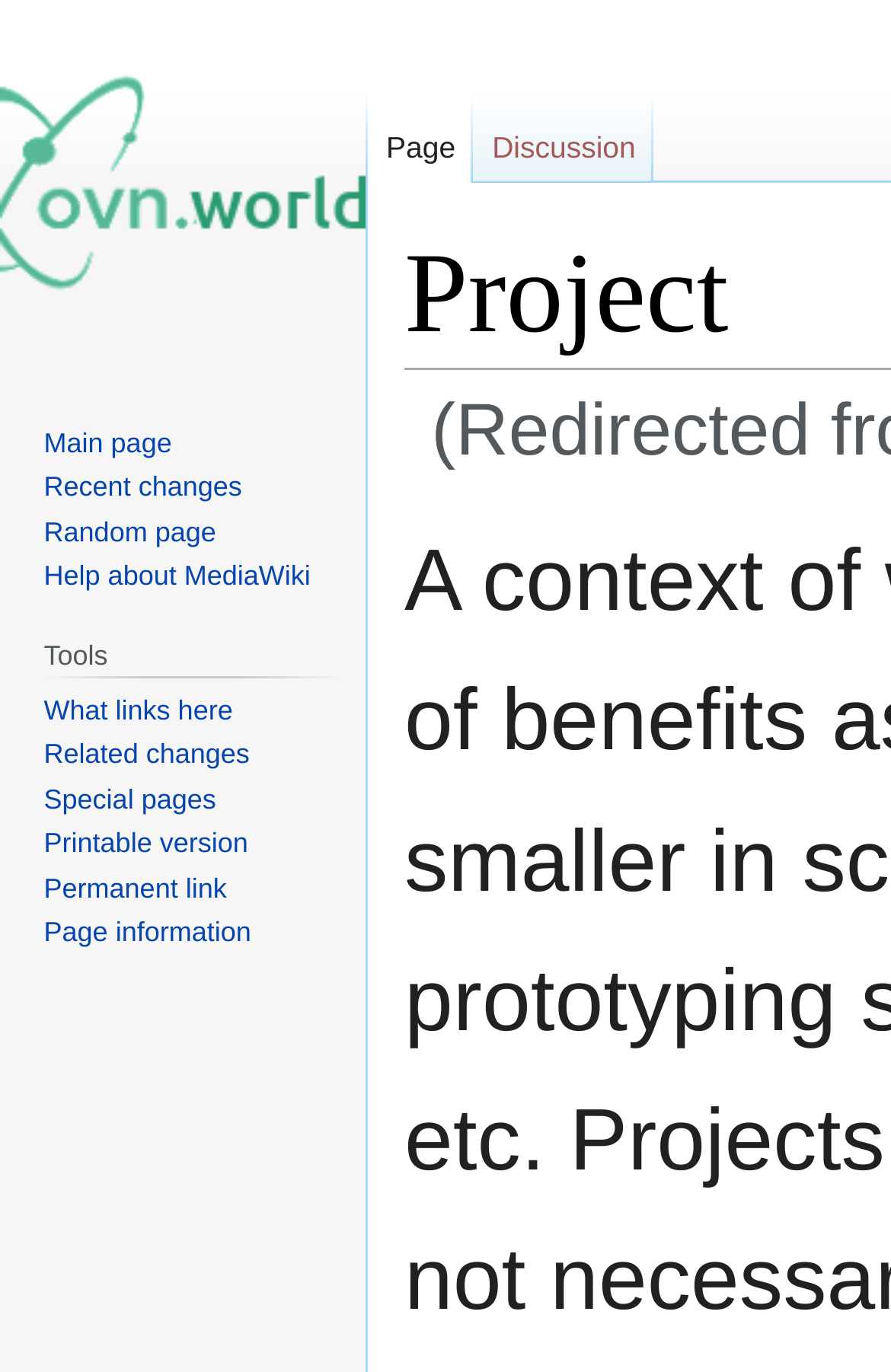What is the position of the 'Jump to navigation' link?
Answer with a single word or short phrase according to what you see in the image.

Top-right